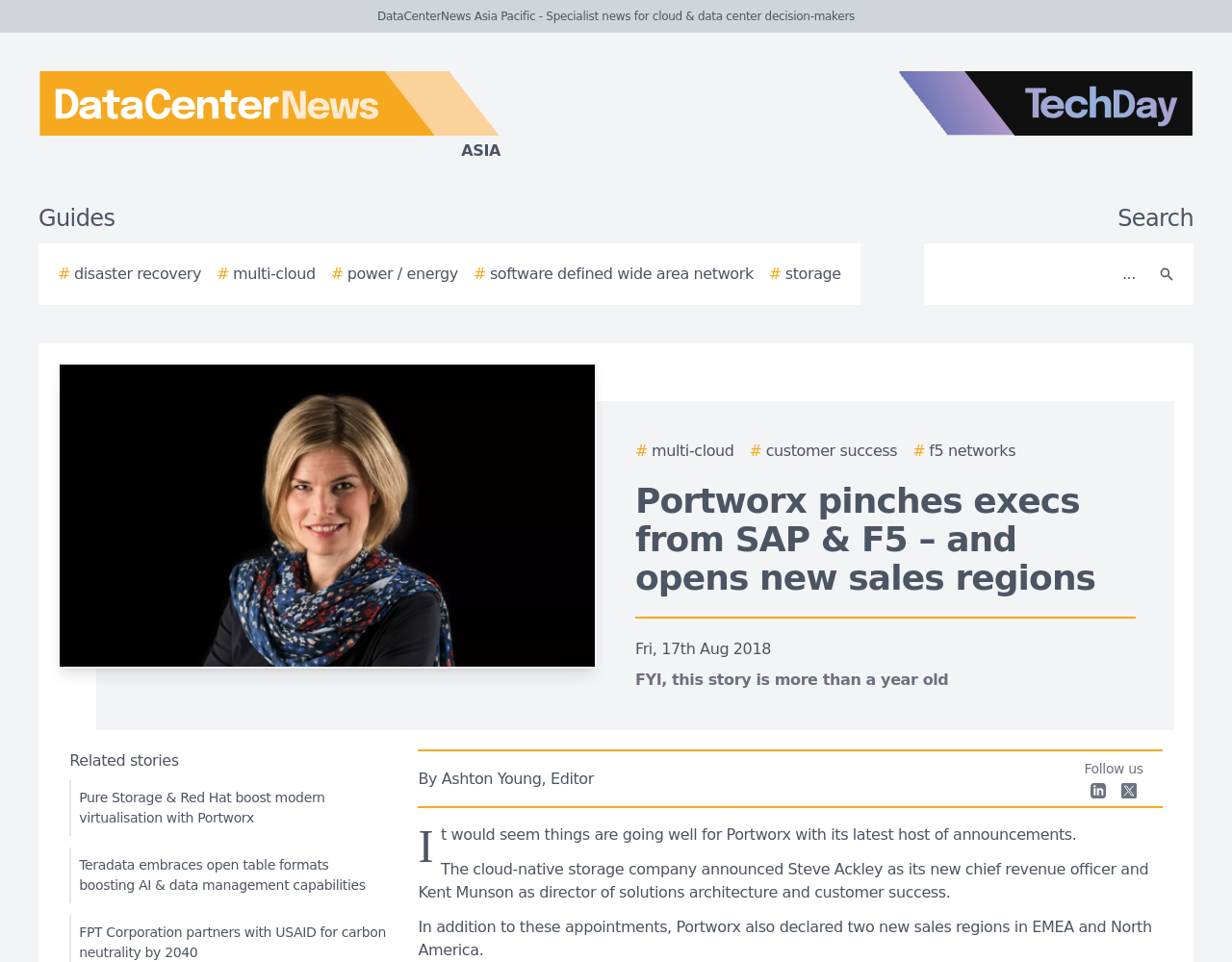Pinpoint the bounding box coordinates of the area that should be clicked to complete the following instruction: "Click on 'About Us'". The coordinates must be given as four float numbers between 0 and 1, i.e., [left, top, right, bottom].

None